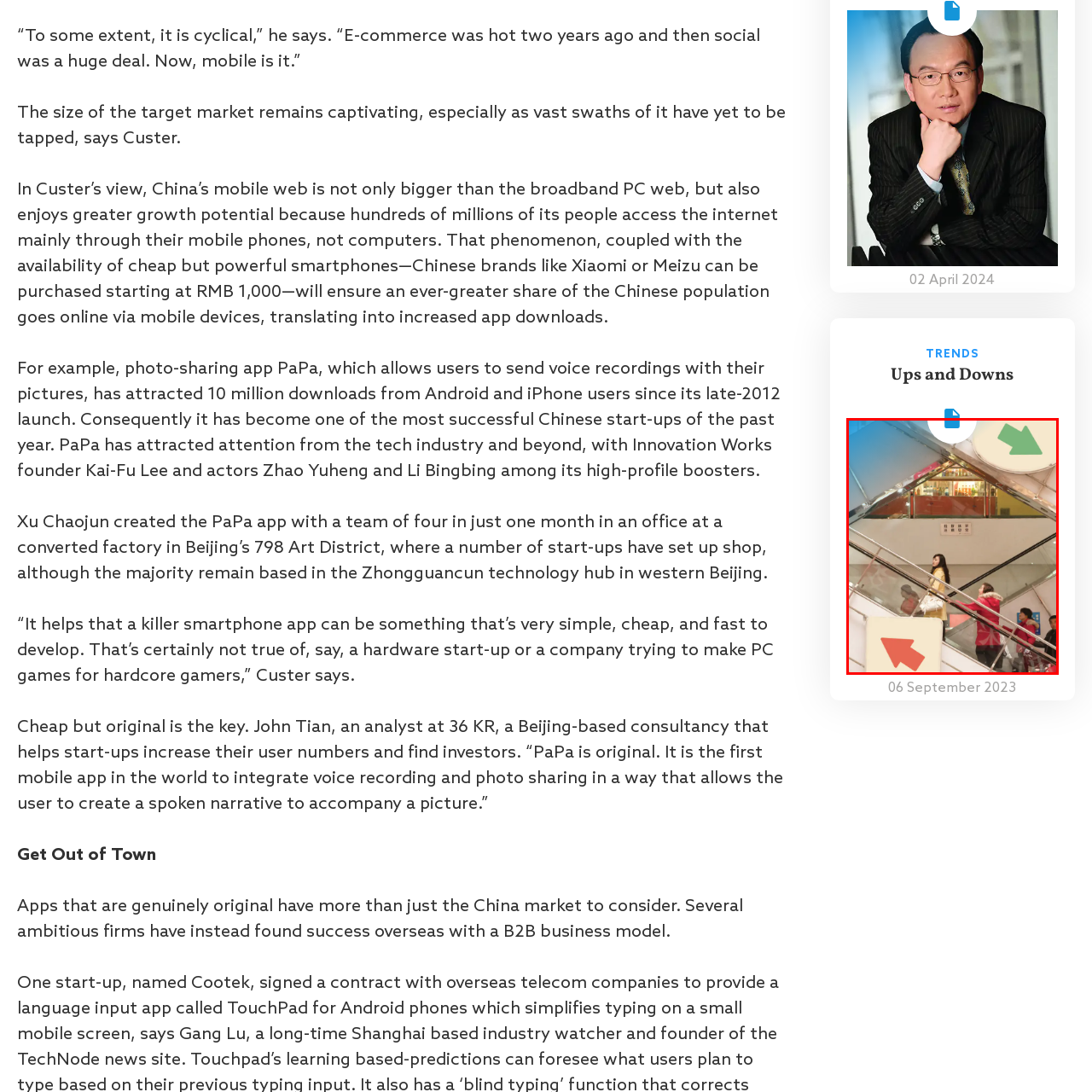Please examine the section highlighted with a blue border and provide a thorough response to the following question based on the visual information: 
What is the atmosphere of the shopping mall?

The caption describes the background of the image as a busy shopping area with colorful displays and numerous visitors, which suggests a lively atmosphere in the shopping mall.